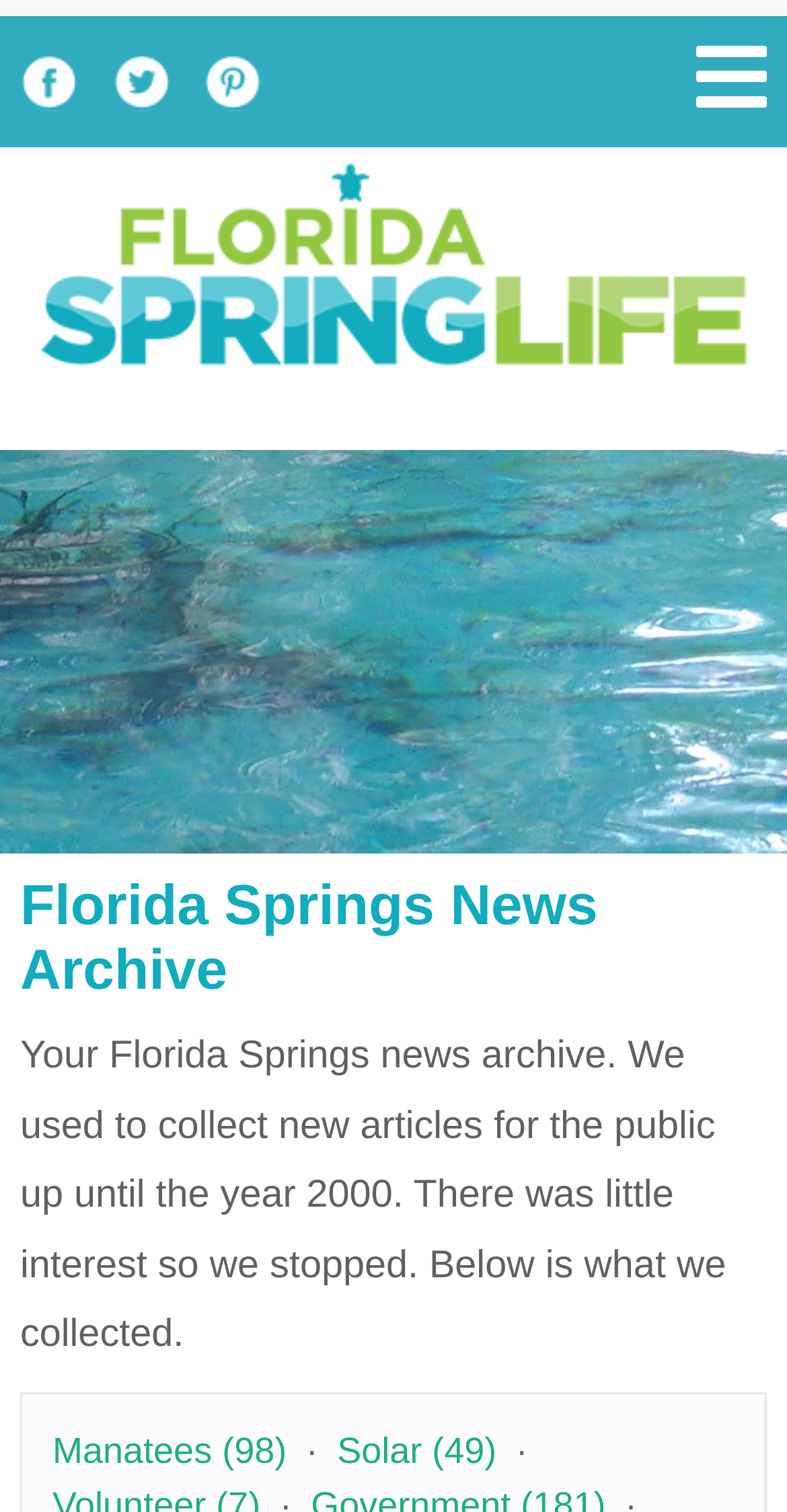What is the purpose of this news archive?
From the details in the image, provide a complete and detailed answer to the question.

Based on the static text on the webpage, it is mentioned that 'We used to collect new articles for the public up until the year 2000.' This implies that the purpose of this news archive is to collect and store news articles.